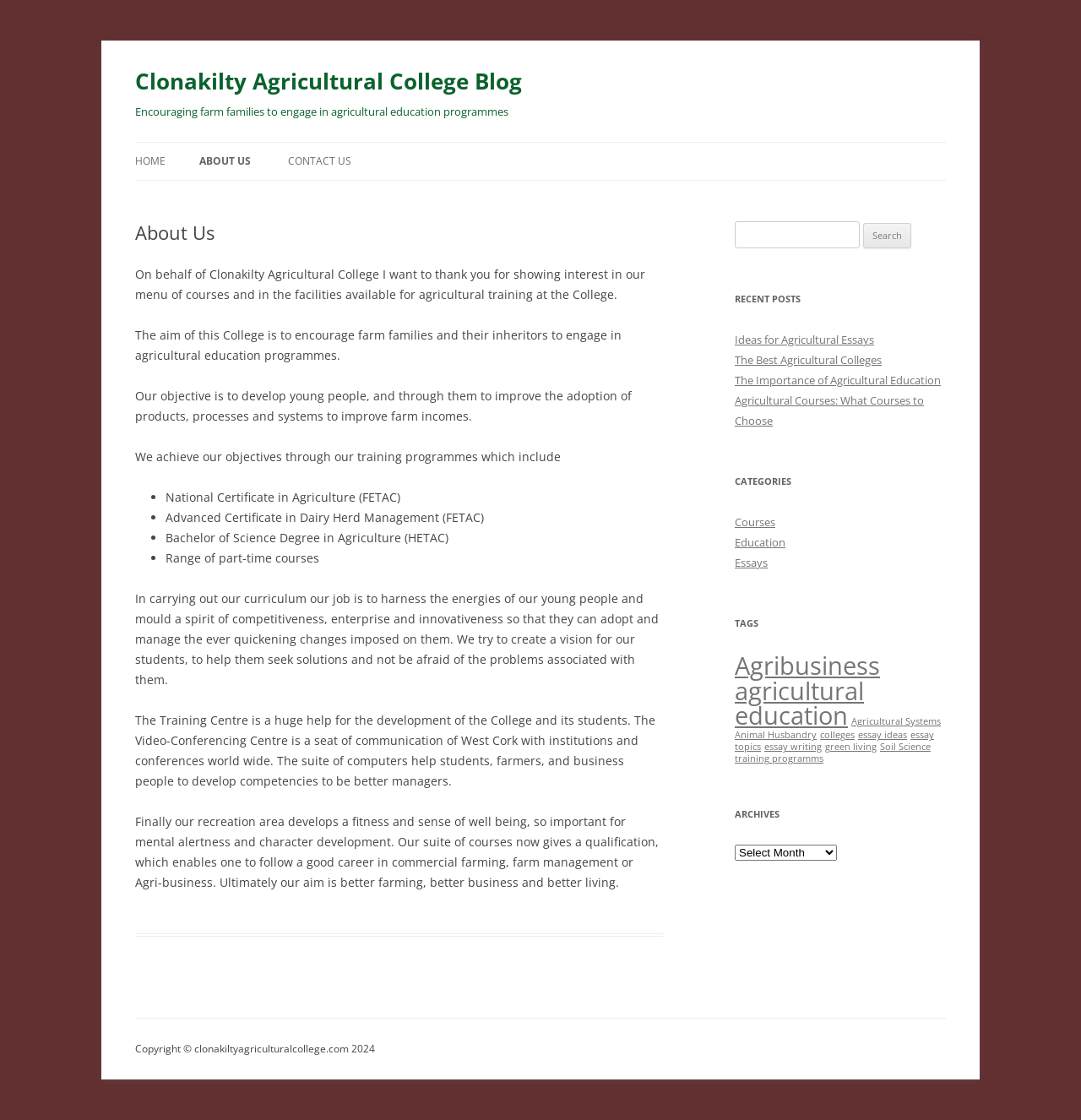Could you provide the bounding box coordinates for the portion of the screen to click to complete this instruction: "Search for a keyword"?

[0.68, 0.198, 0.795, 0.222]